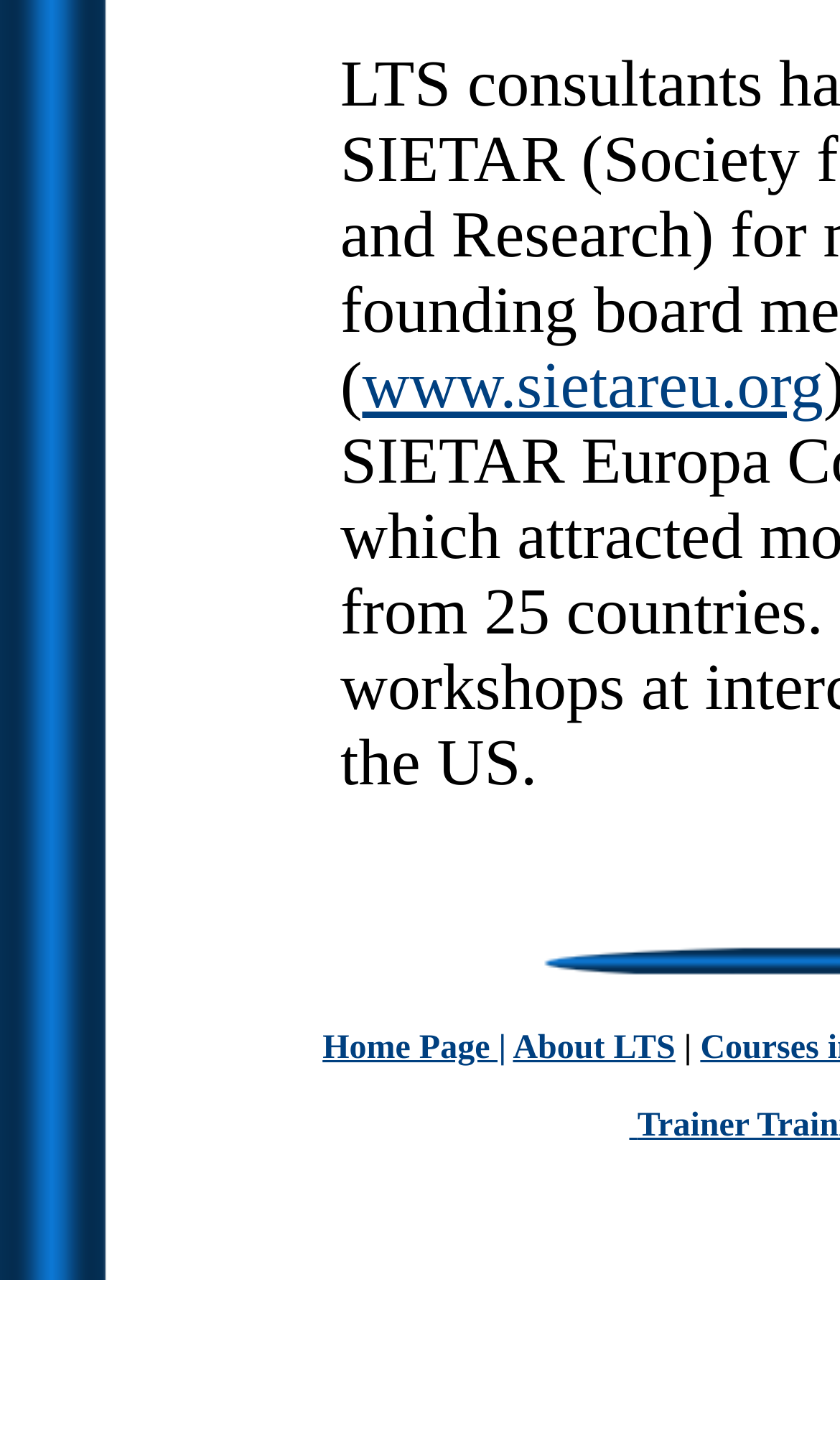Identify the bounding box for the UI element described as: "Home Page |". Ensure the coordinates are four float numbers between 0 and 1, formatted as [left, top, right, bottom].

[0.435, 0.709, 0.816, 0.755]